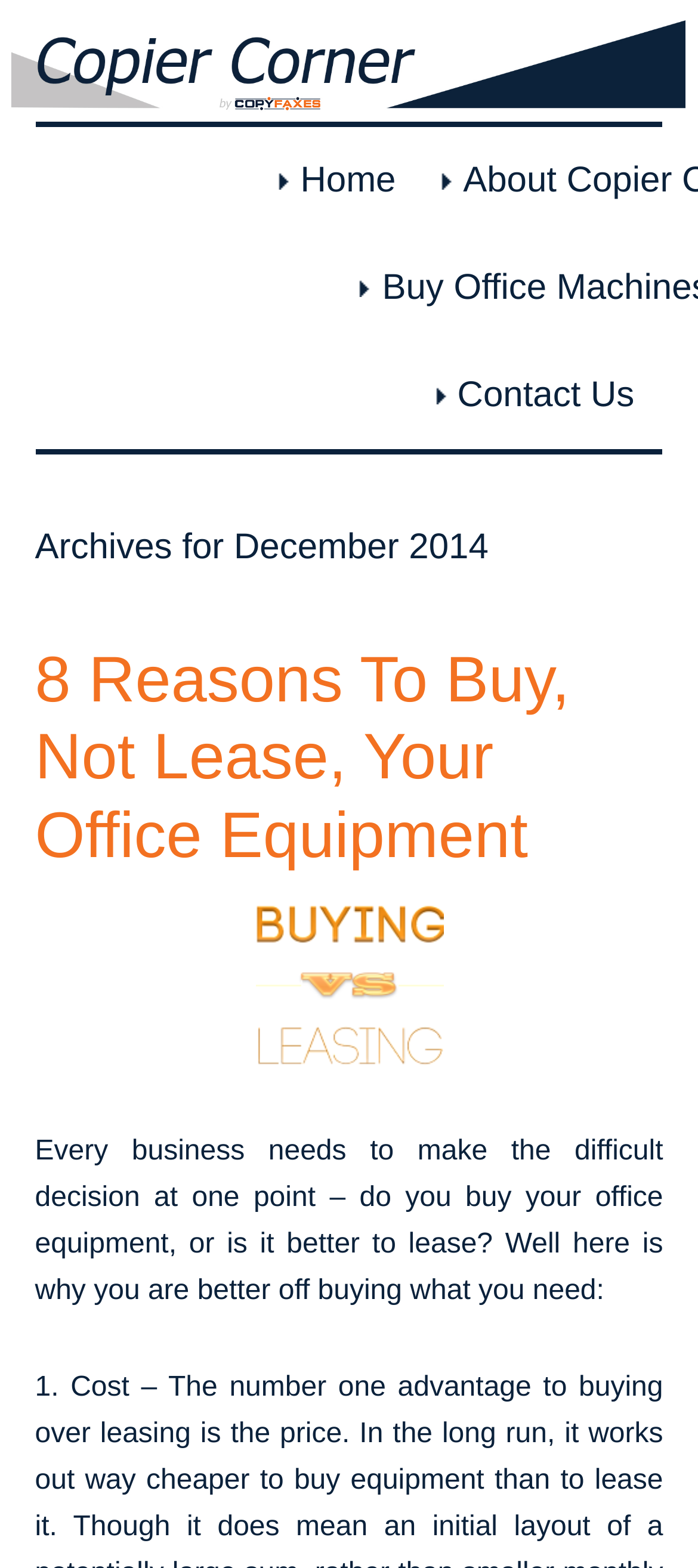Based on the element description Home, identify the bounding box coordinates for the UI element. The coordinates should be in the format (top-left x, top-left y, bottom-right x, bottom-right y) and within the 0 to 1 range.

[0.389, 0.081, 0.608, 0.15]